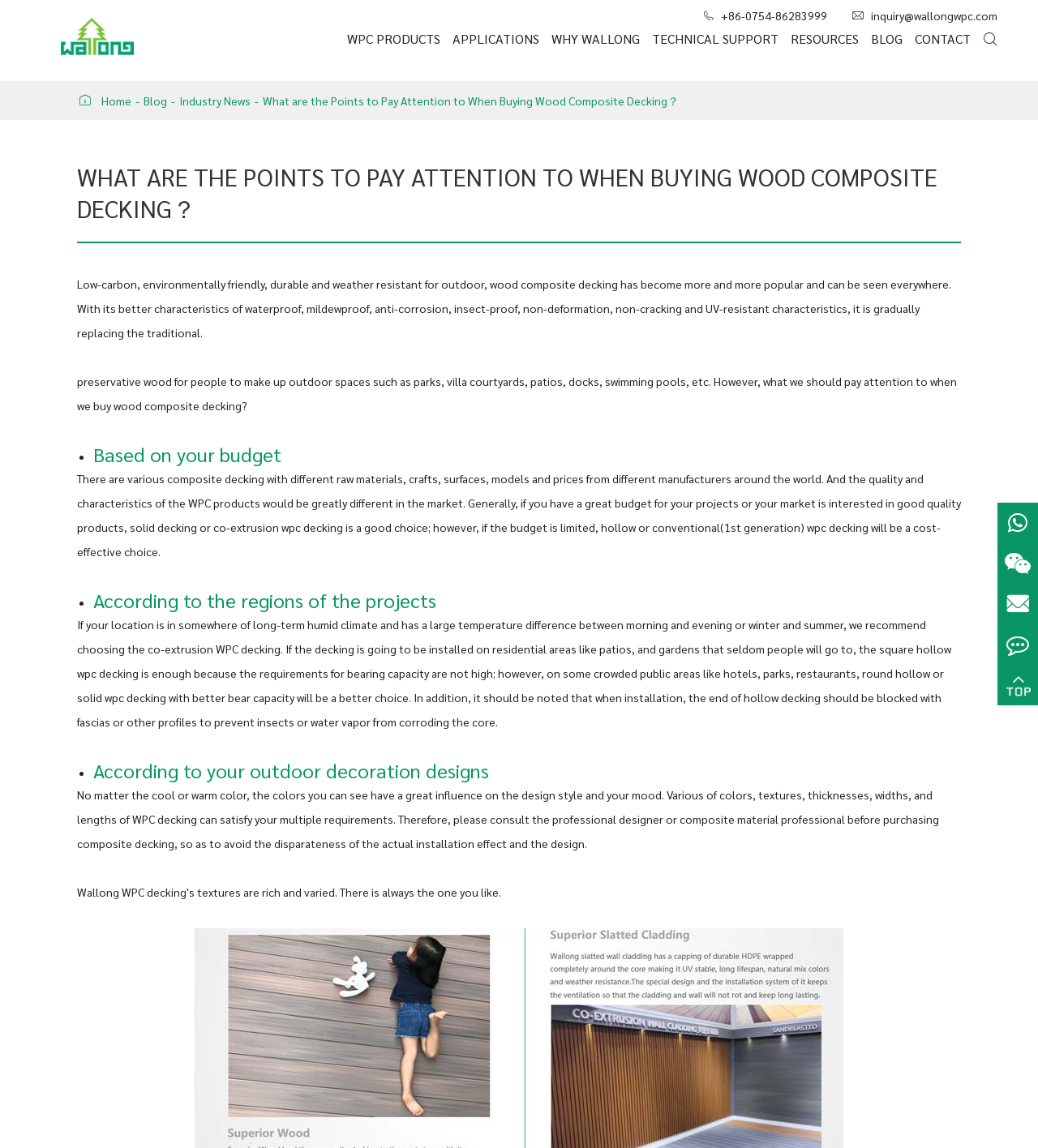What factors should be considered when buying wood composite decking?
Refer to the screenshot and answer in one word or phrase.

budget, regions, outdoor decoration designs